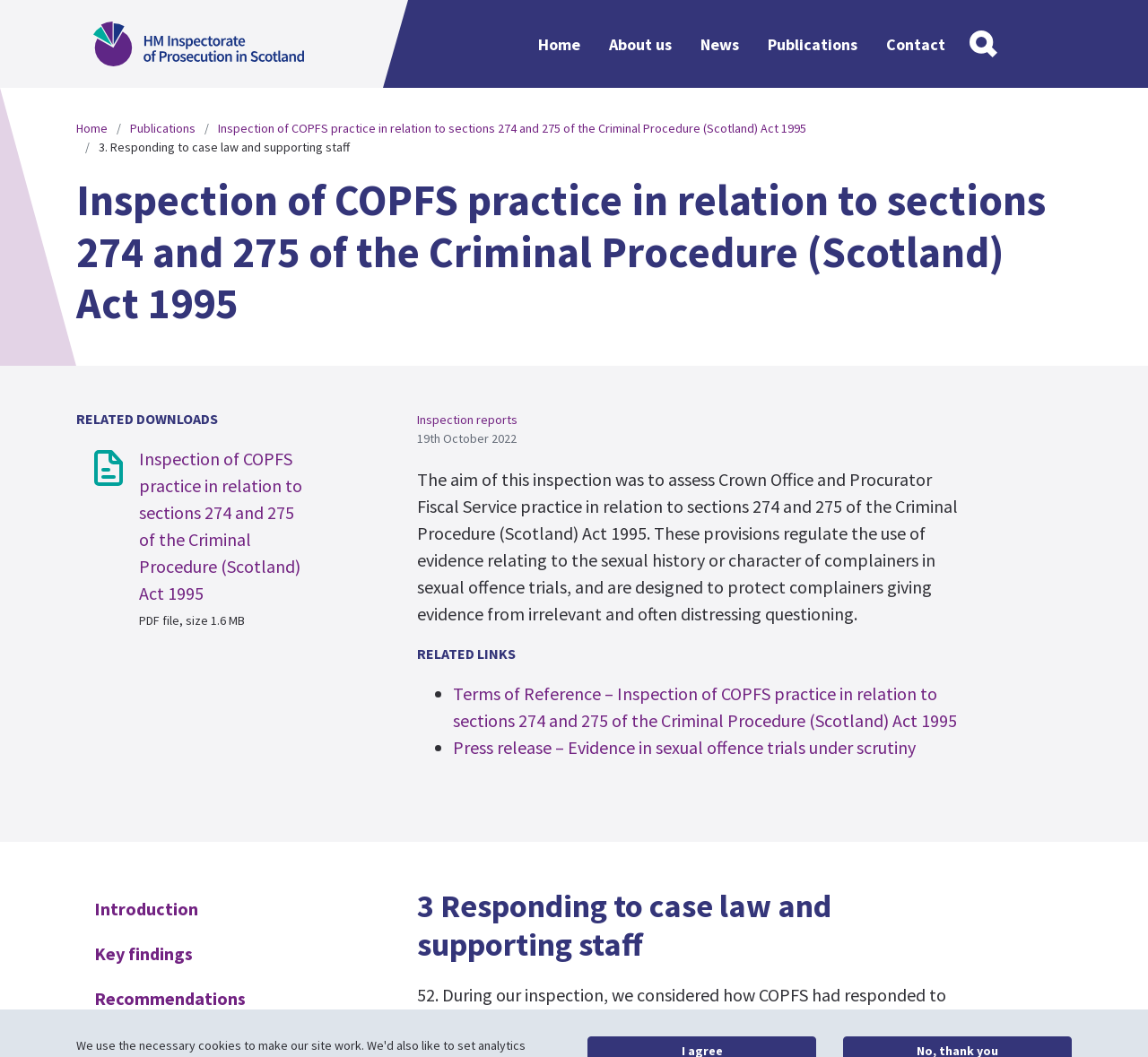Locate the bounding box of the UI element described in the following text: ""Turkey's Authoritarian Legacy"".

None